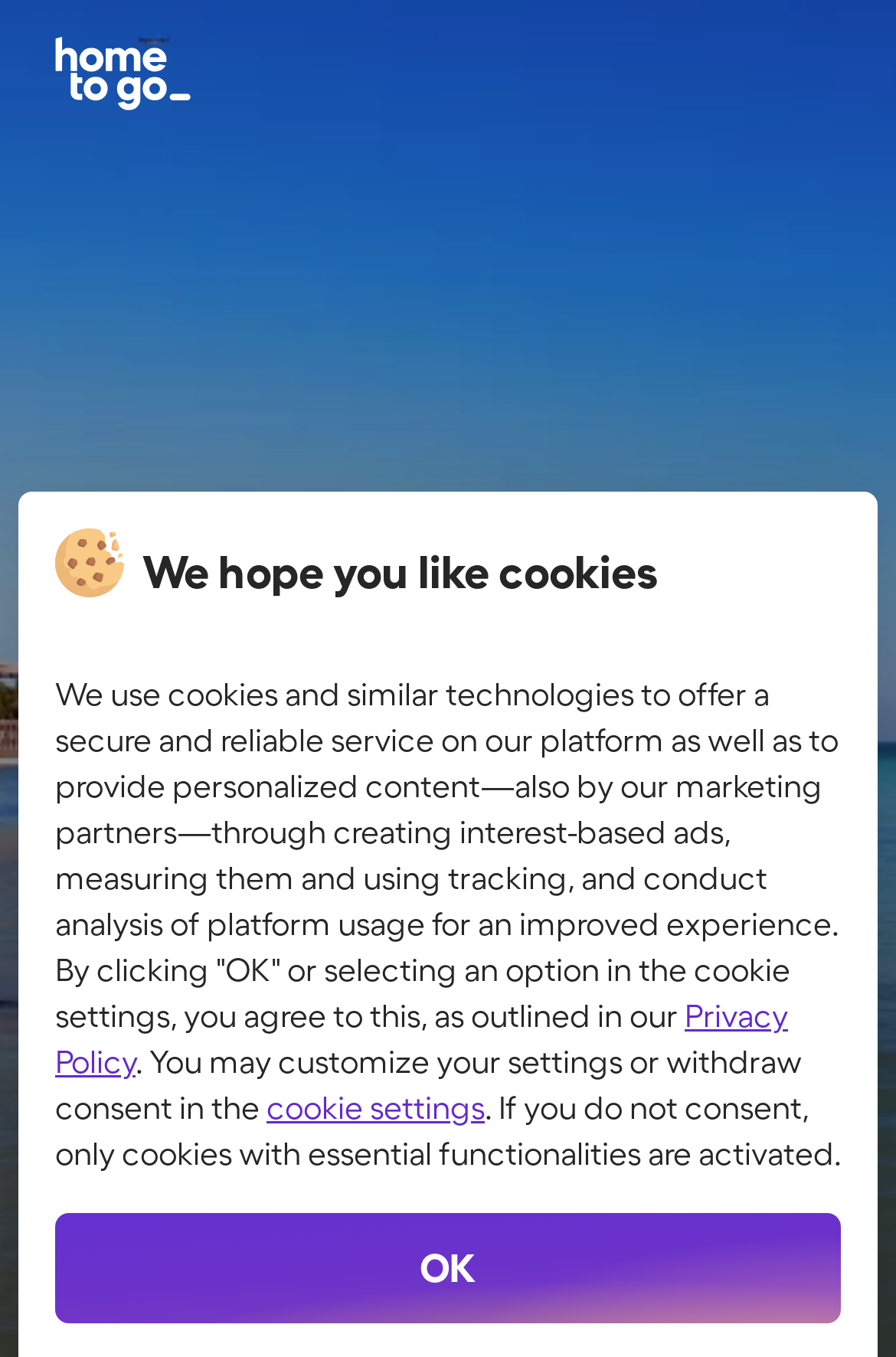Please answer the following question using a single word or phrase: 
What is the discount offered?

Up to 40%